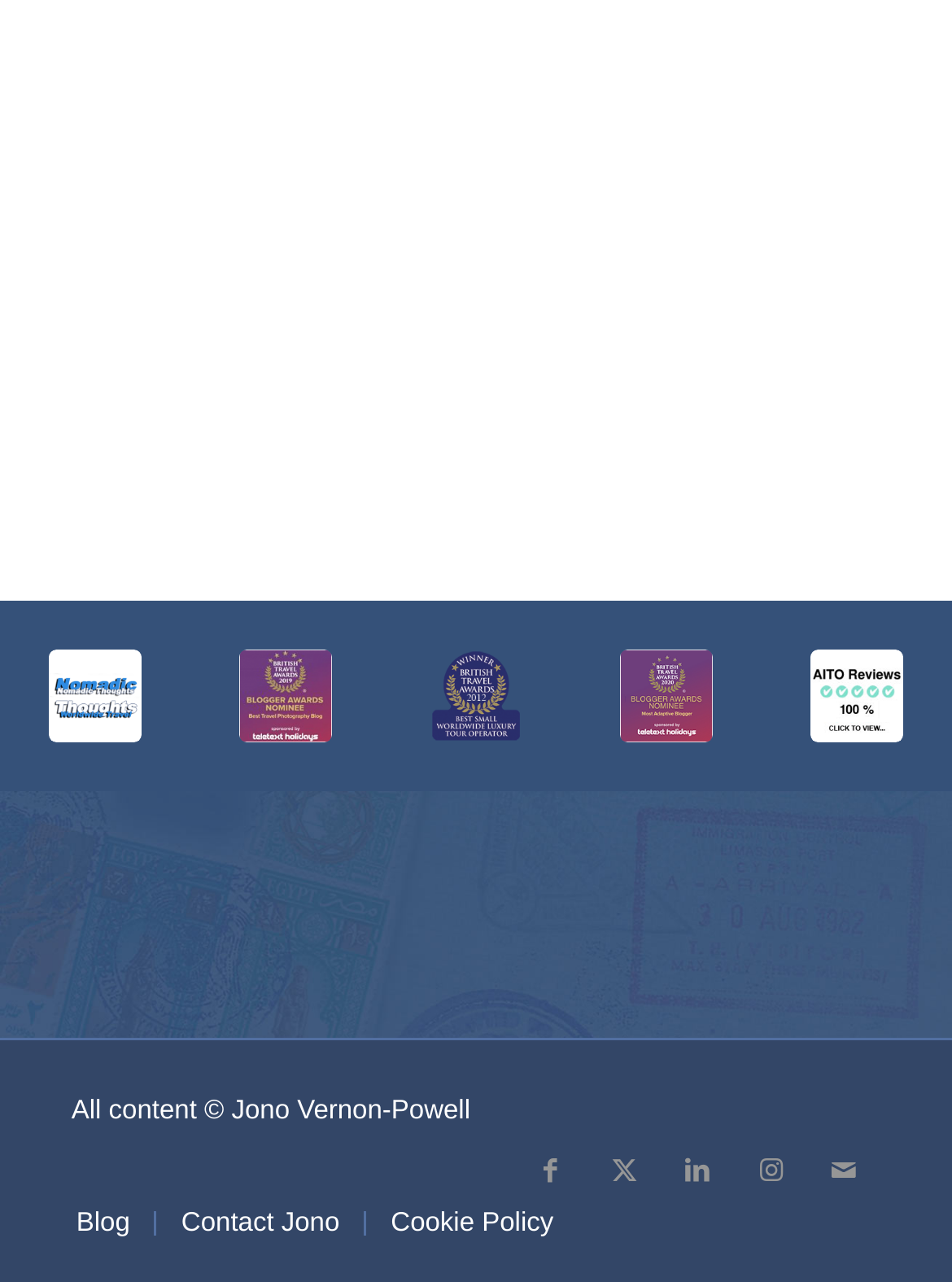What is the copyright information?
Answer the question based on the image using a single word or a brief phrase.

All content © Jono Vernon-Powell